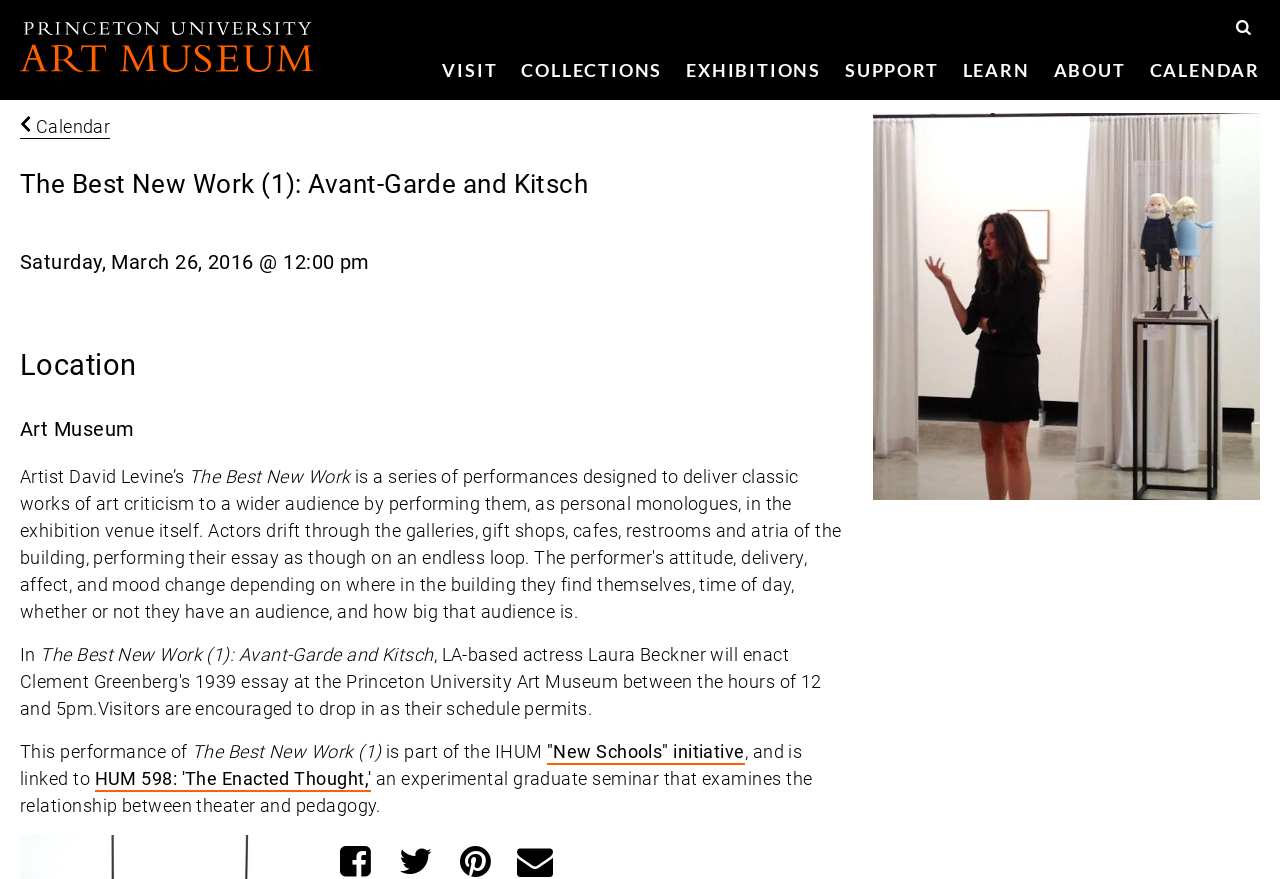Please find and give the text of the main heading on the webpage.

The Best New Work (1): Avant-Garde and Kitsch